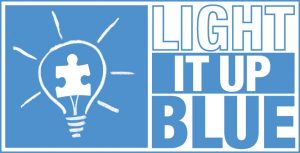What is the significance of April 2?
Refer to the image and provide a thorough answer to the question.

April 2 is recognized as World Autism Awareness Day, a day dedicated to celebrating and advocating for the rights and needs of people with autism, which is why the 'LIGHT IT UP BLUE' campaign is especially relevant on this day.